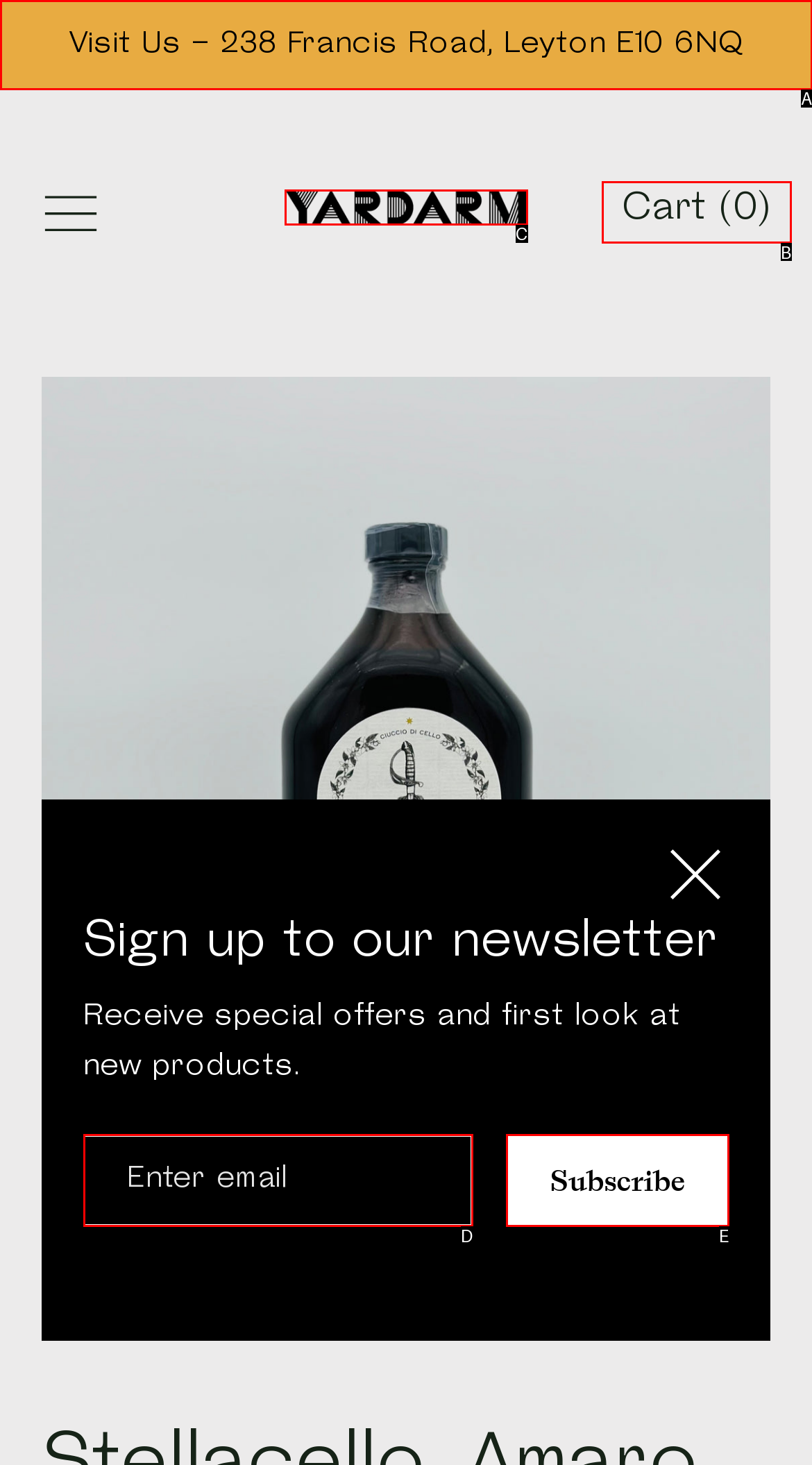Choose the option that best matches the element: Cart (0)
Respond with the letter of the correct option.

B